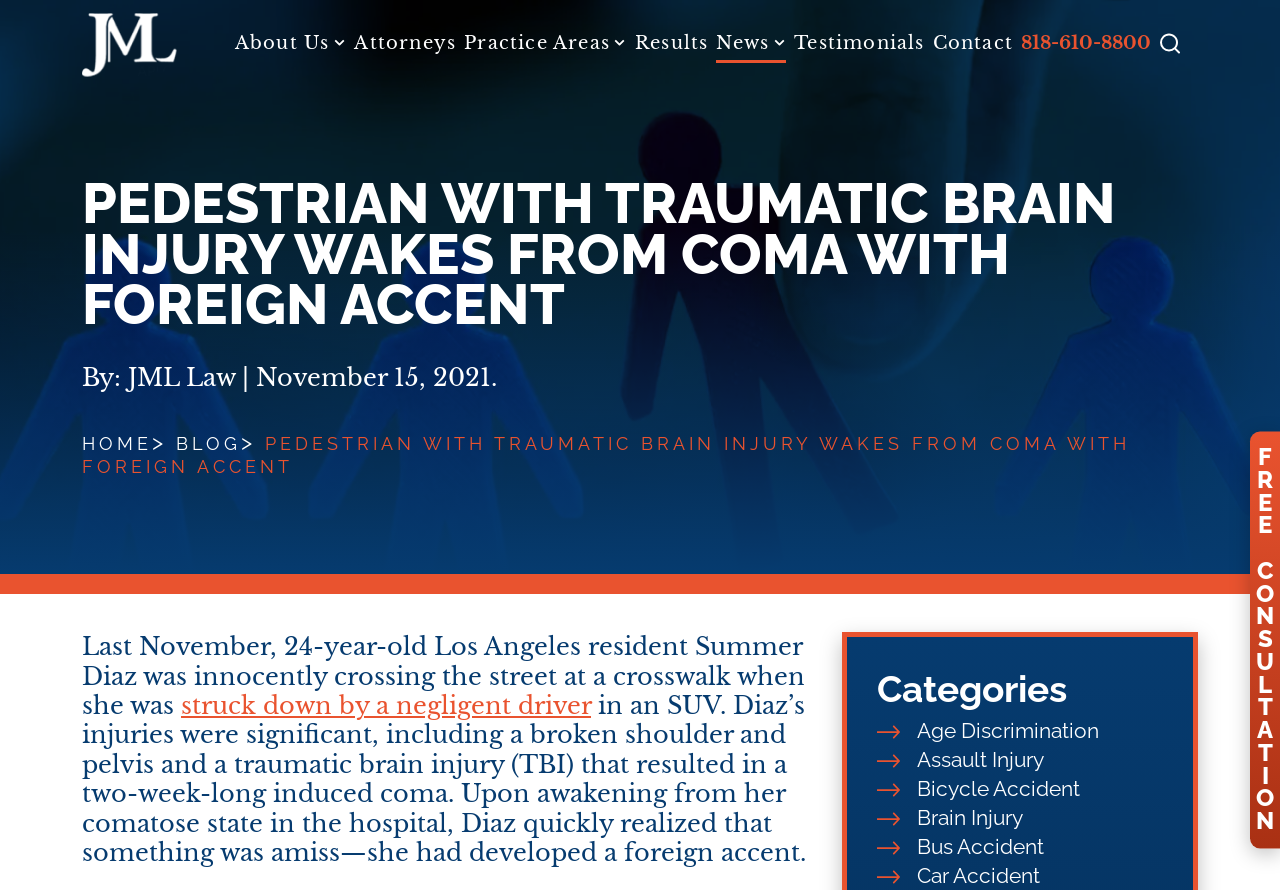Provide the bounding box coordinates of the HTML element this sentence describes: "Equal Pay Act Violation".

[0.577, 0.524, 0.792, 0.56]